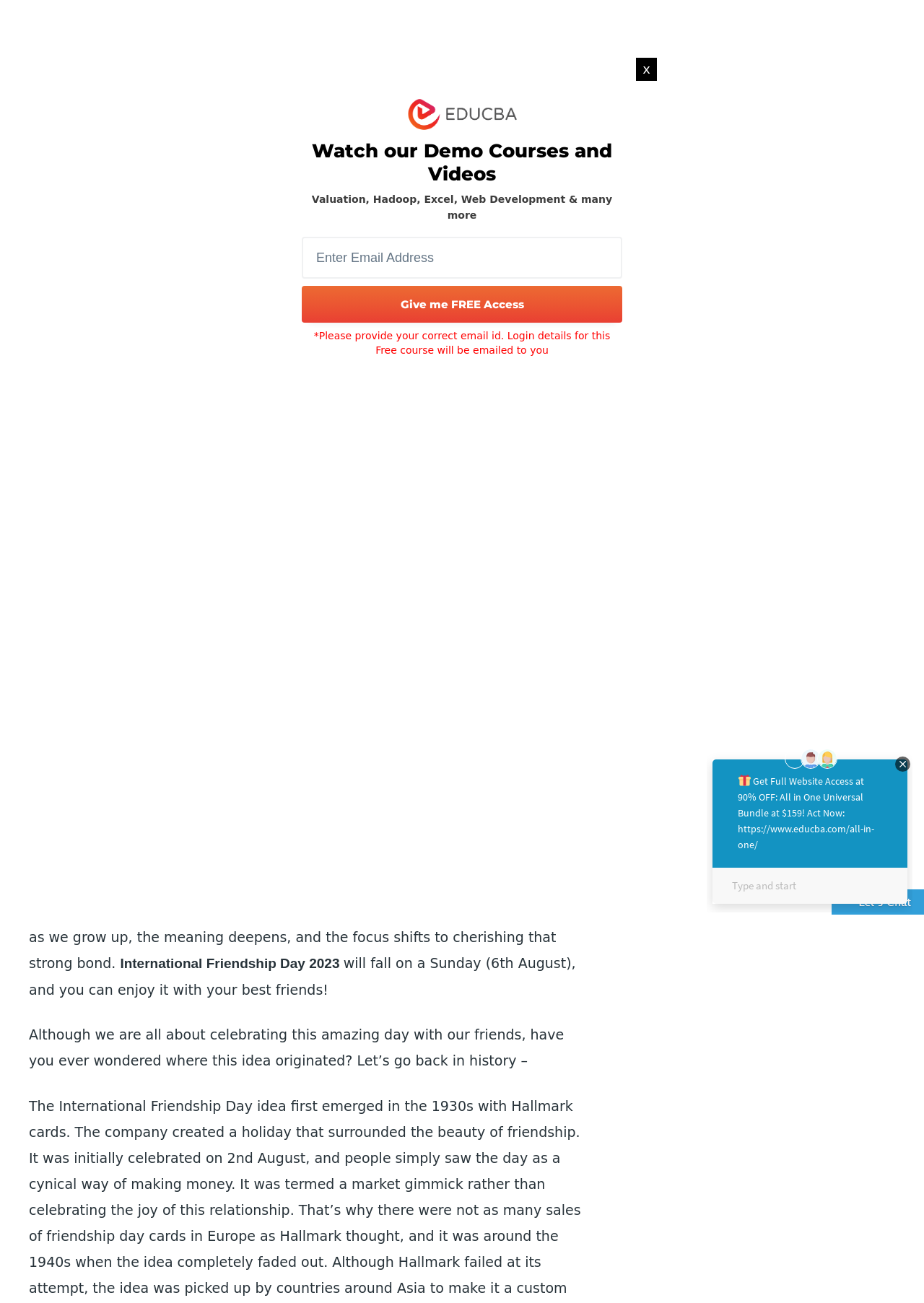Please determine the heading text of this webpage.

International Friendship Day